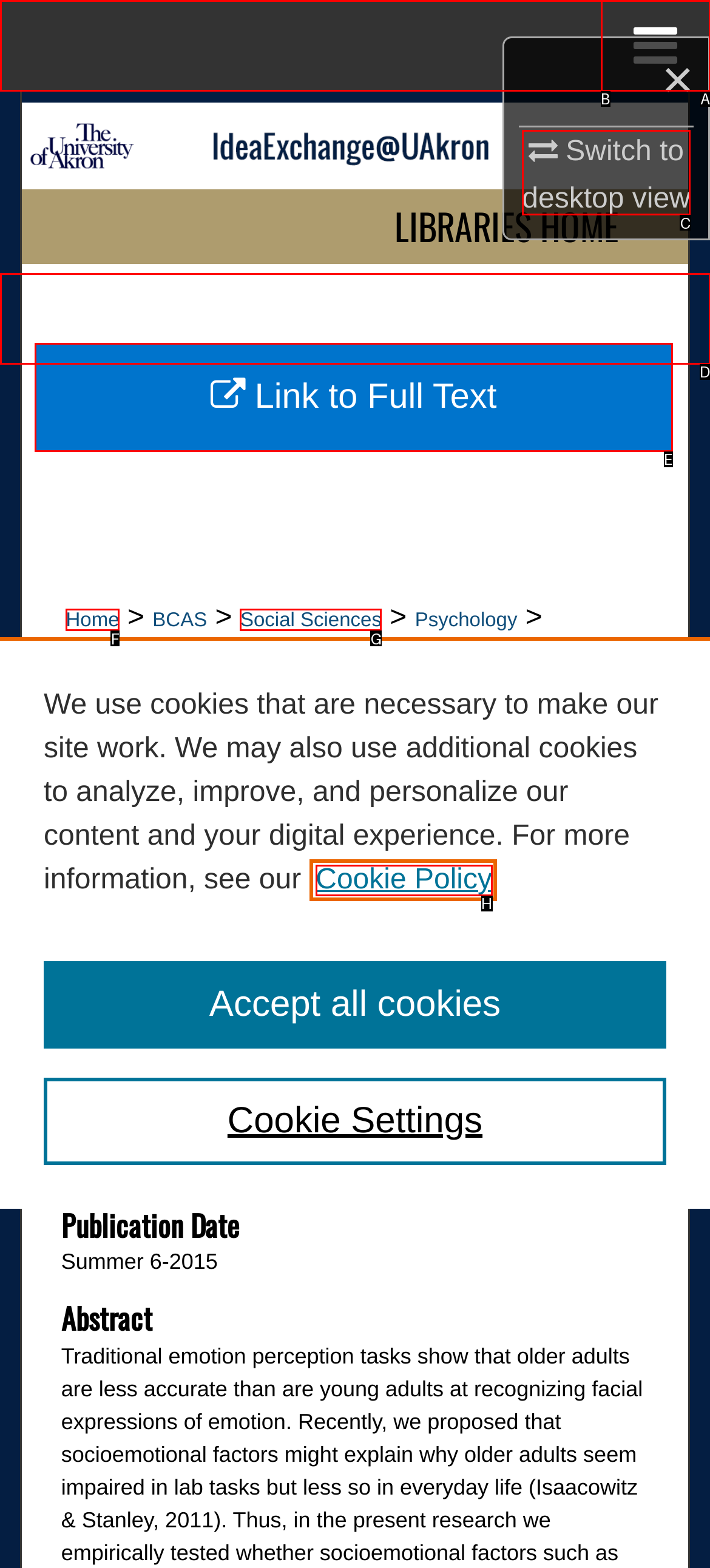Choose the HTML element that corresponds to the description: Switch to desktopmobile view
Provide the answer by selecting the letter from the given choices.

C